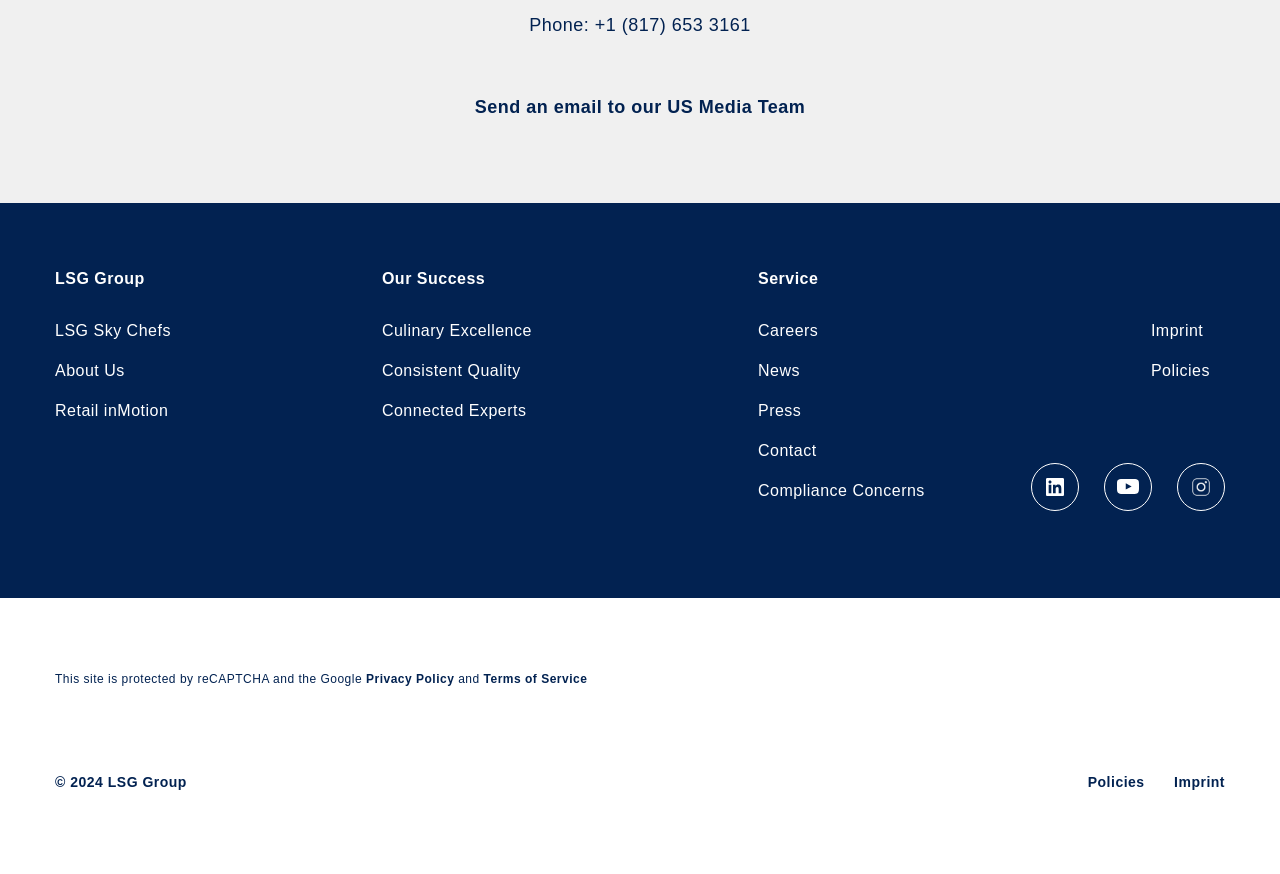Find and specify the bounding box coordinates that correspond to the clickable region for the instruction: "Contact the US Media Team".

[0.371, 0.104, 0.629, 0.14]